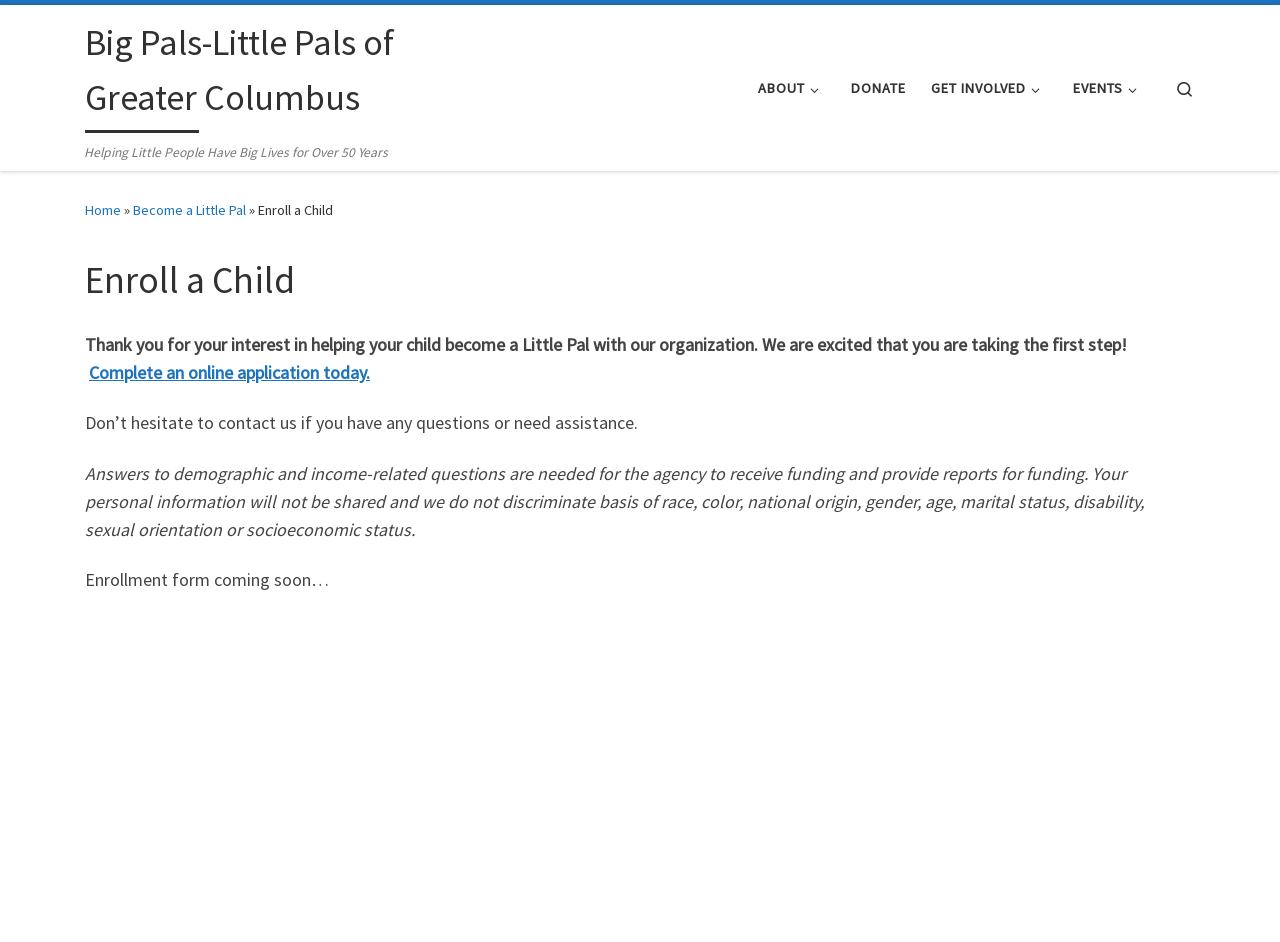Provide the bounding box coordinates for the area that should be clicked to complete the instruction: "Search the website".

[0.905, 0.061, 0.945, 0.126]